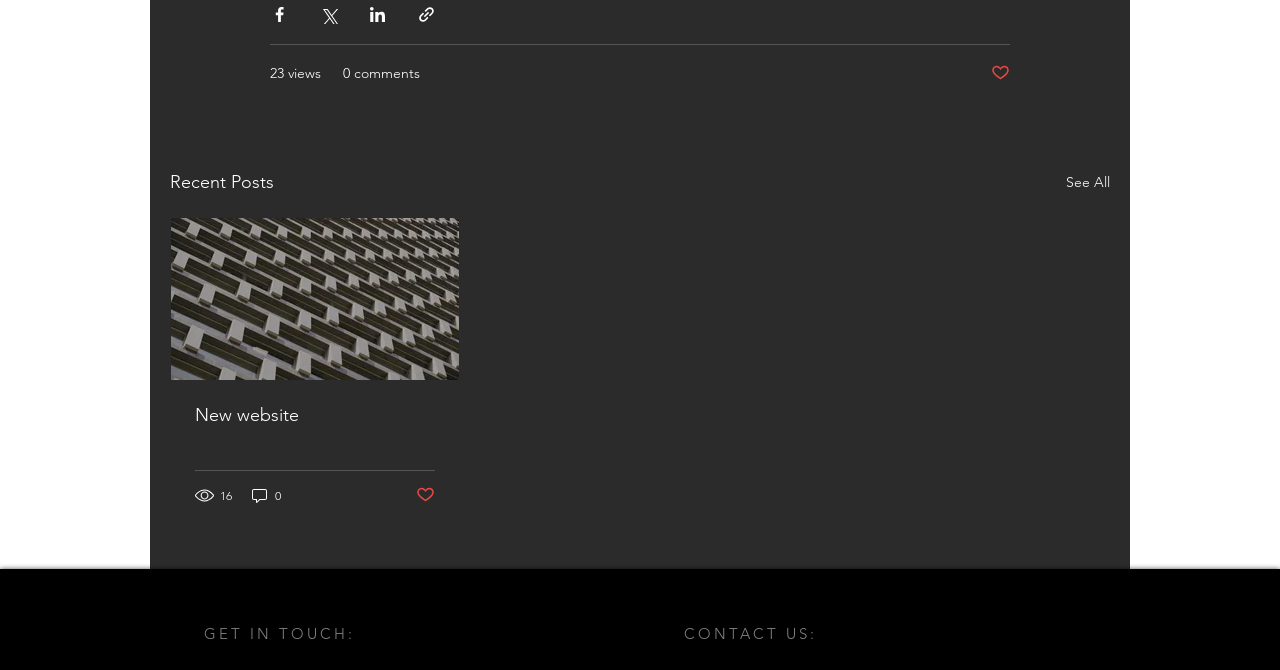Please answer the following query using a single word or phrase: 
How many comments does the second post have?

0 comments